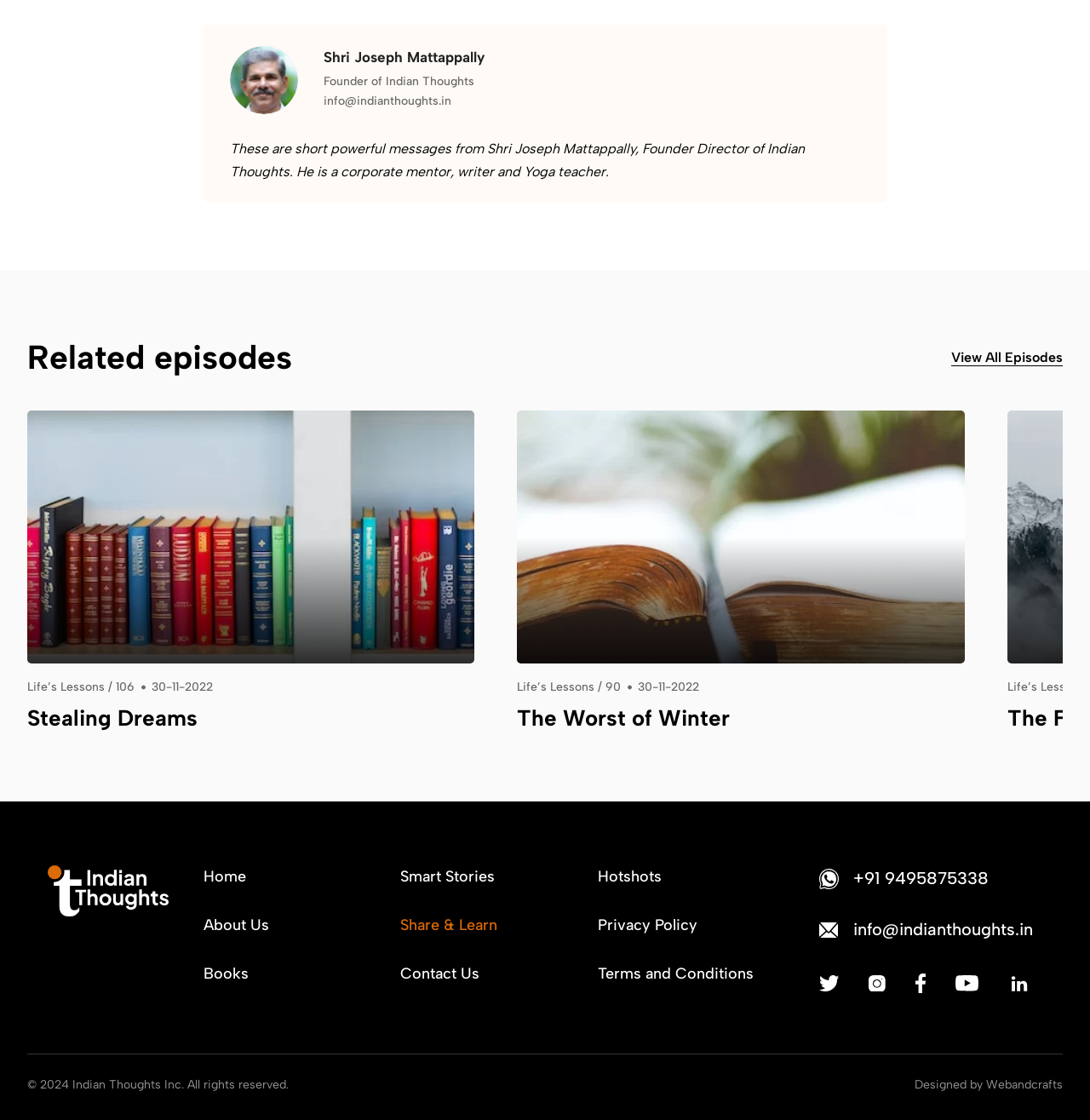Can you show the bounding box coordinates of the region to click on to complete the task described in the instruction: "Listen to related episodes"?

[0.35, 0.366, 0.761, 0.655]